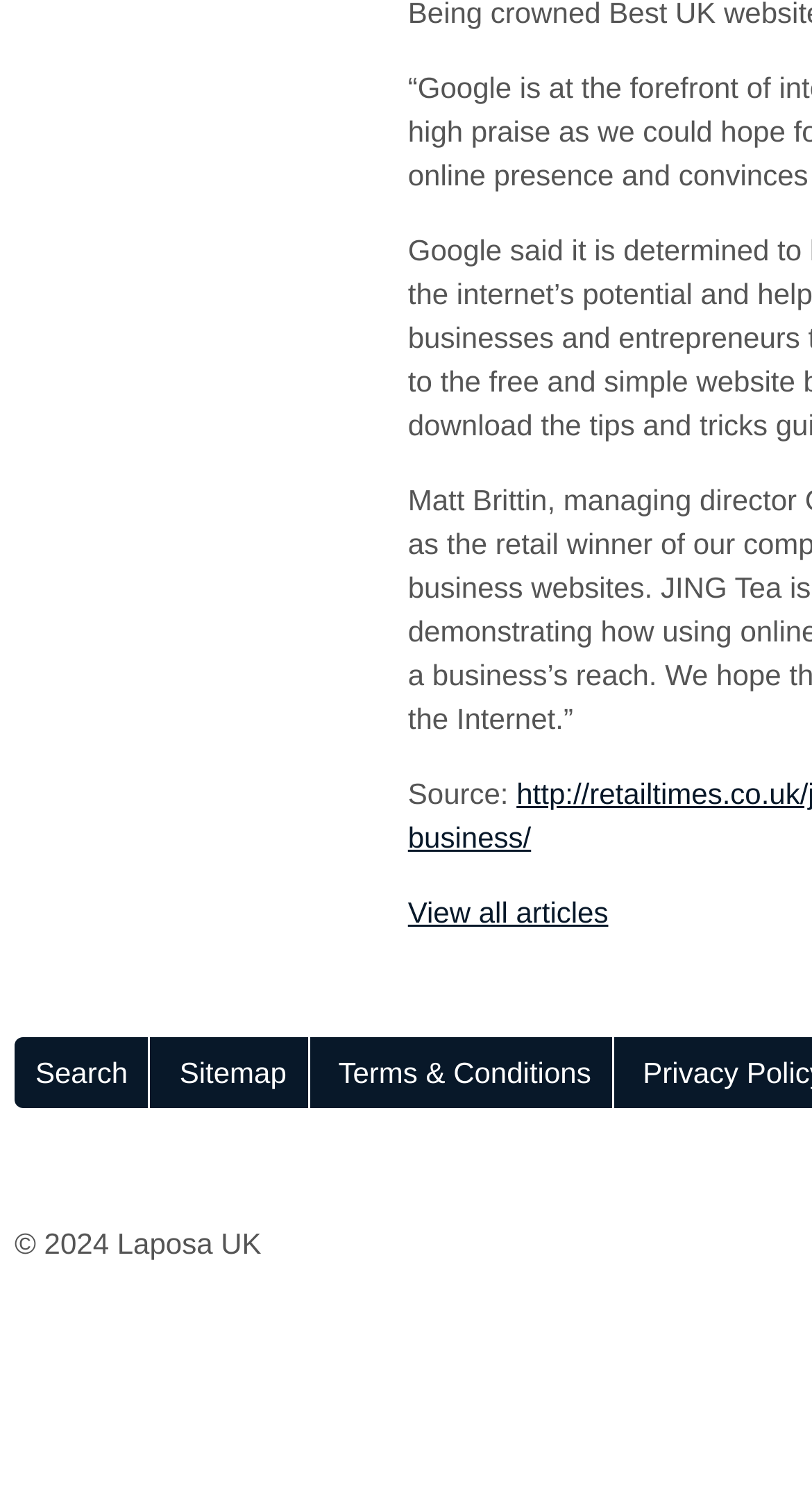Respond with a single word or phrase:
What is the purpose of the 'View all articles' link?

To view all articles